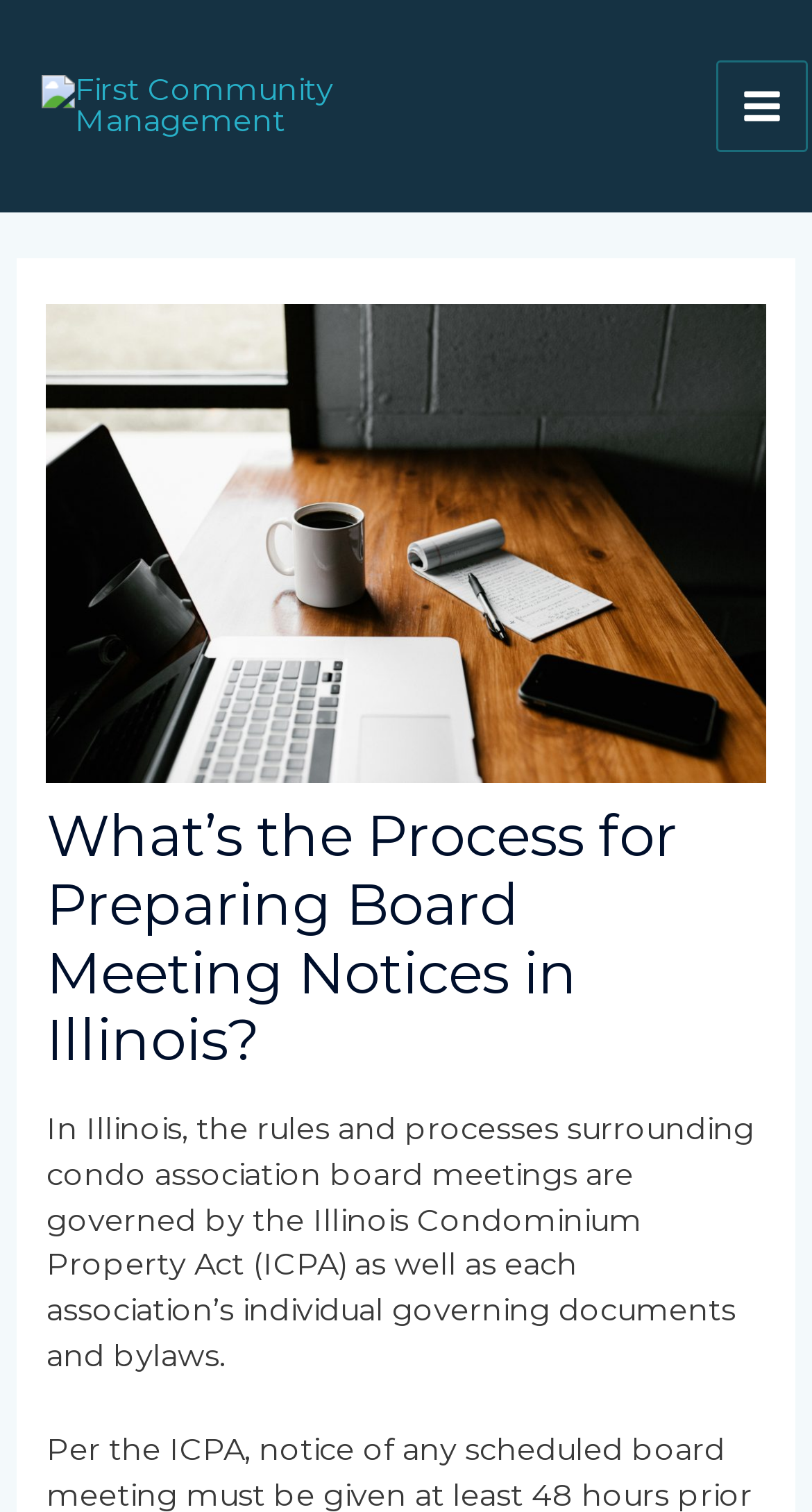Please find and provide the title of the webpage.

What’s the Process for Preparing Board Meeting Notices in Illinois?